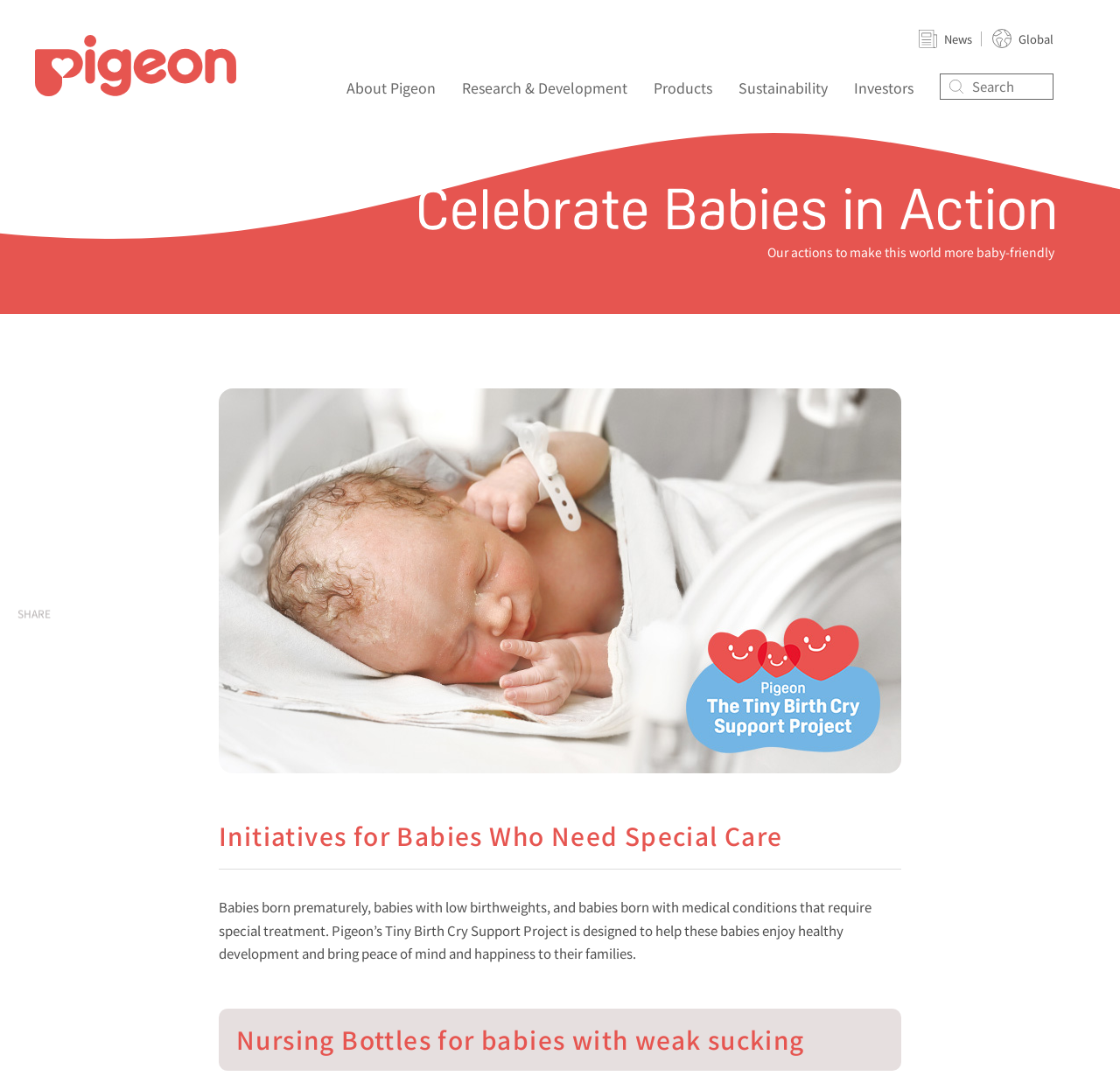Determine the main headline from the webpage and extract its text.

Initiatives for Babies Who Need Special Care